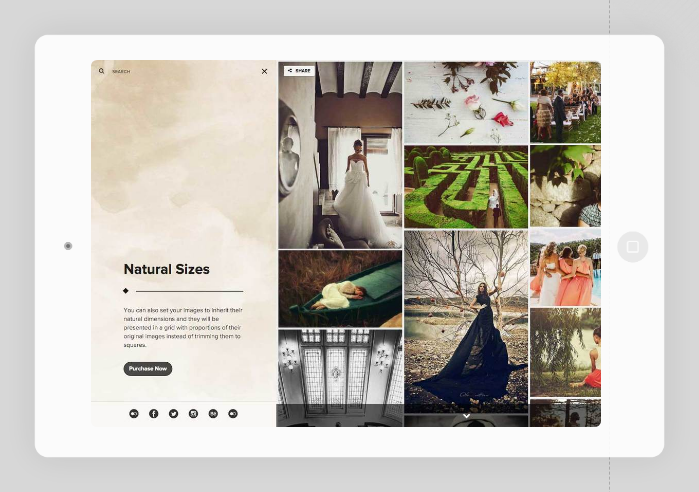Are the images on the right side of the tablet arranged randomly?
Look at the screenshot and give a one-word or phrase answer.

No